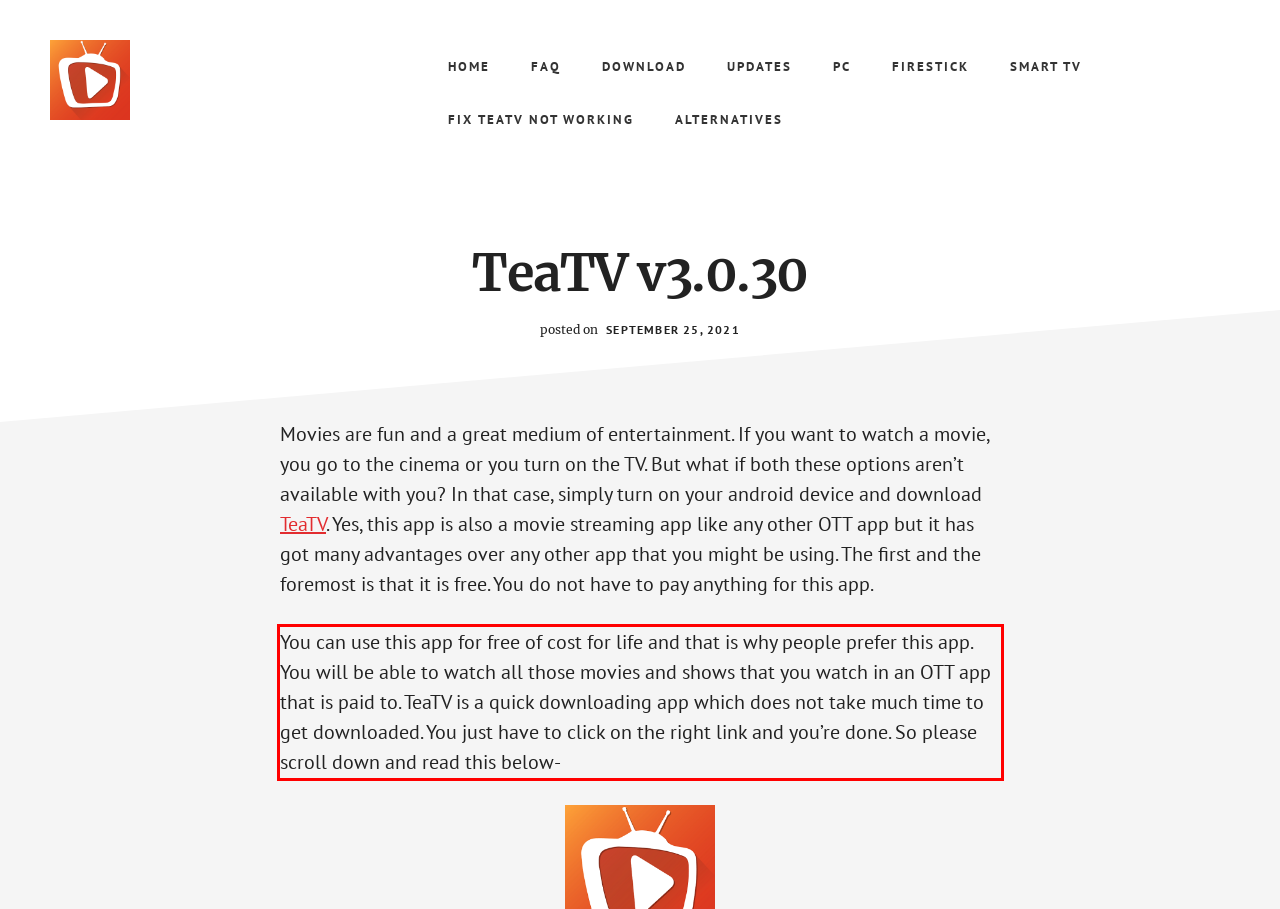Perform OCR on the text inside the red-bordered box in the provided screenshot and output the content.

You can use this app for free of cost for life and that is why people prefer this app. You will be able to watch all those movies and shows that you watch in an OTT app that is paid to. TeaTV is a quick downloading app which does not take much time to get downloaded. You just have to click on the right link and you’re done. So please scroll down and read this below-